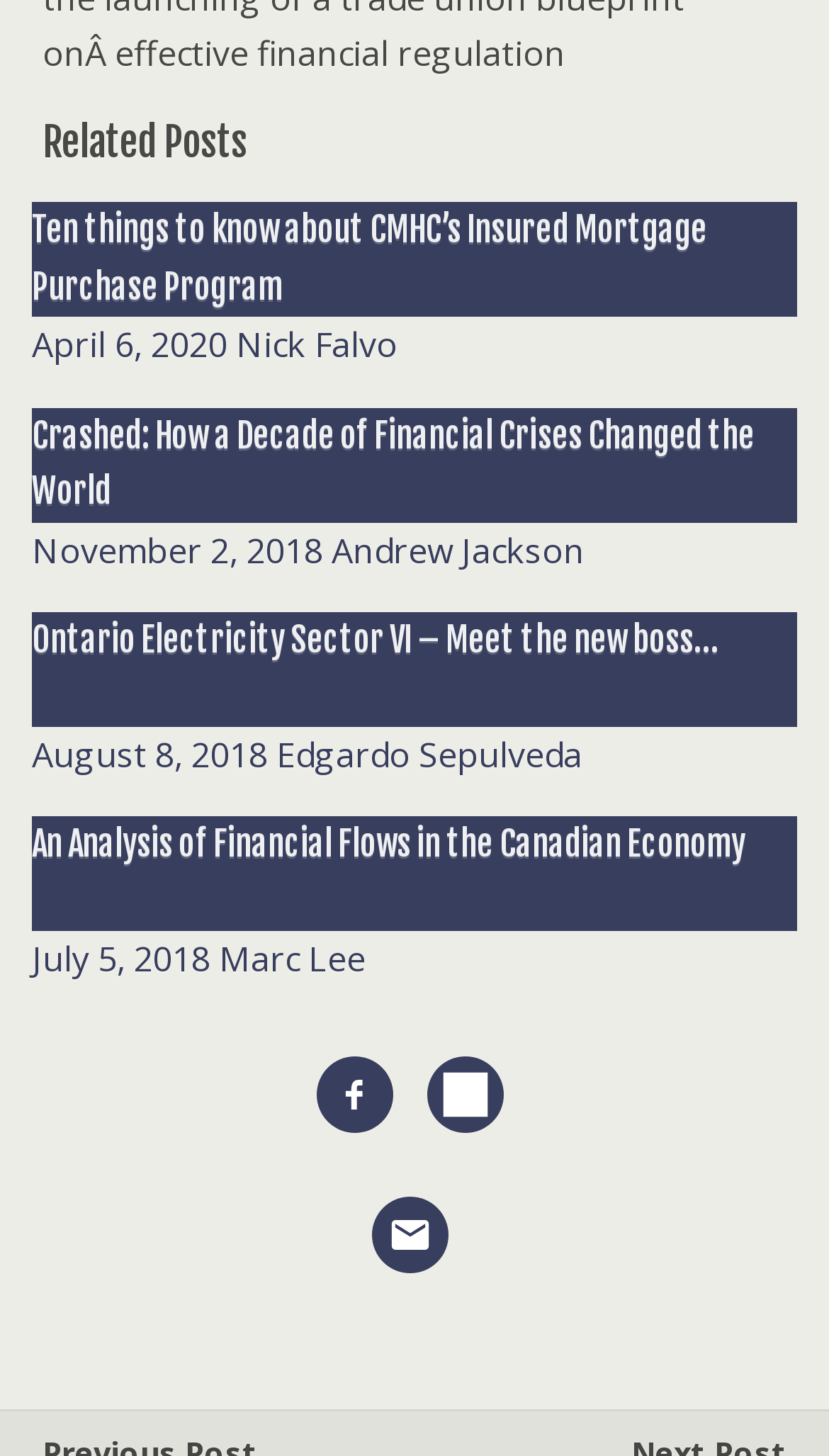Please locate the bounding box coordinates of the region I need to click to follow this instruction: "View the image on the right side".

[0.401, 0.736, 0.455, 0.767]